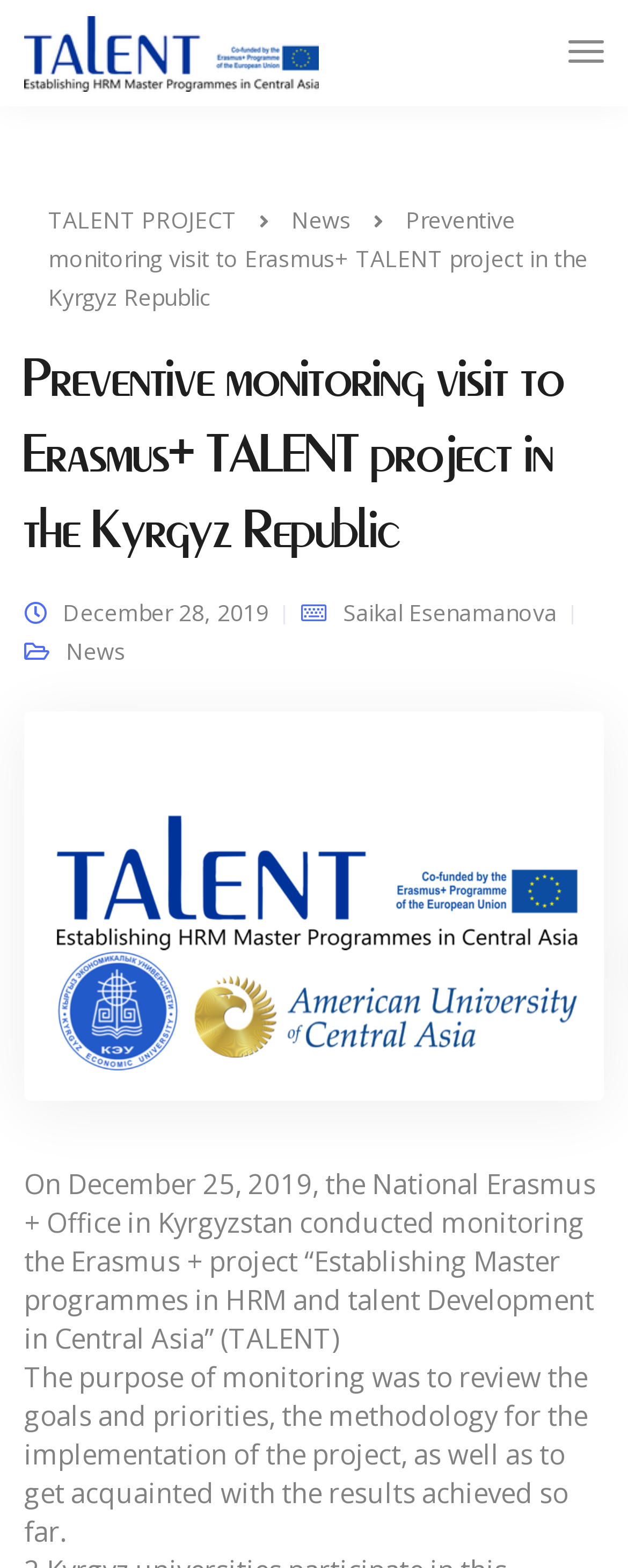Refer to the image and offer a detailed explanation in response to the question: What is the purpose of the monitoring?

I found the purpose of the monitoring by looking at the text 'The purpose of monitoring was to review the goals and priorities, the methodology for the implementation of the project, as well as to get acquainted with the results achieved so far.' which is located at the bottom of the webpage.